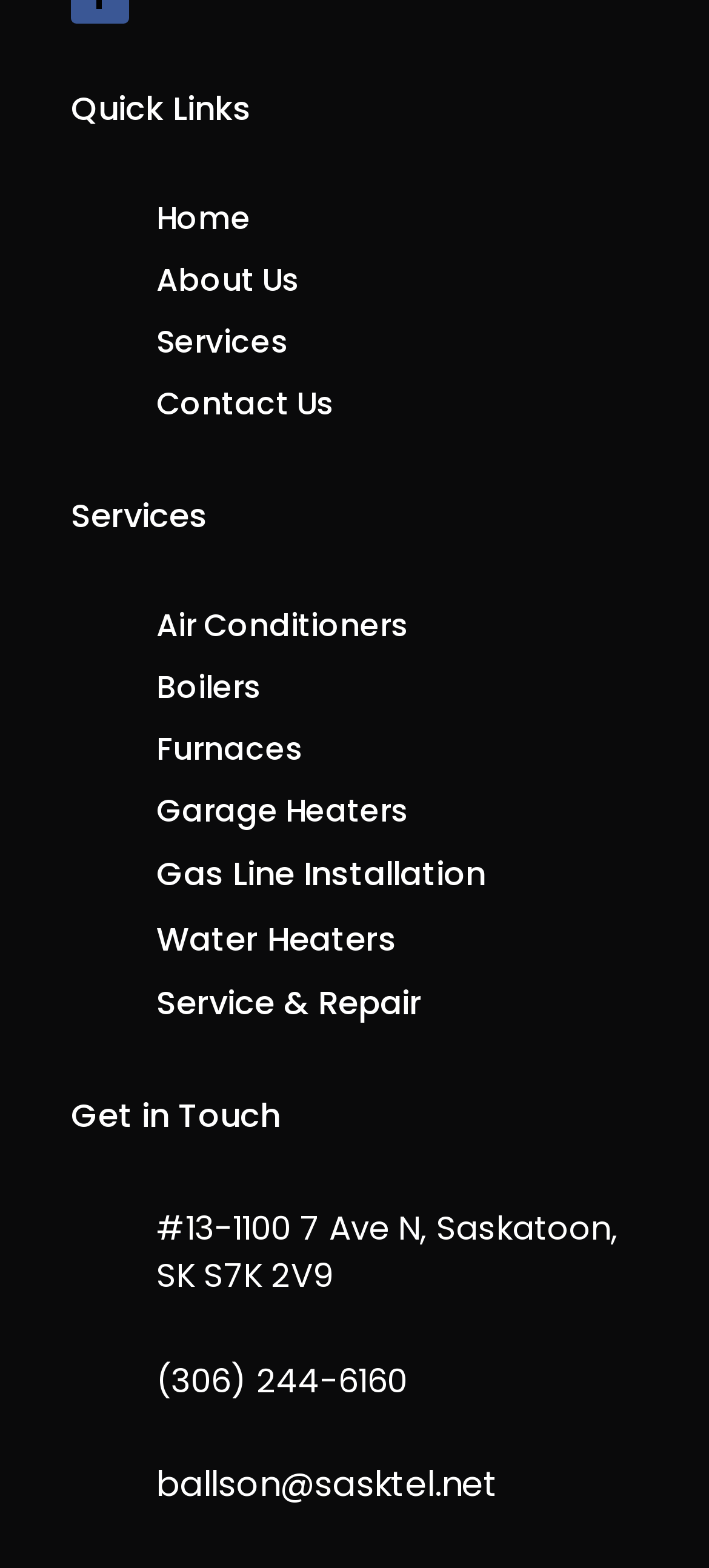How many types of heating systems are listed?
Using the image, respond with a single word or phrase.

5